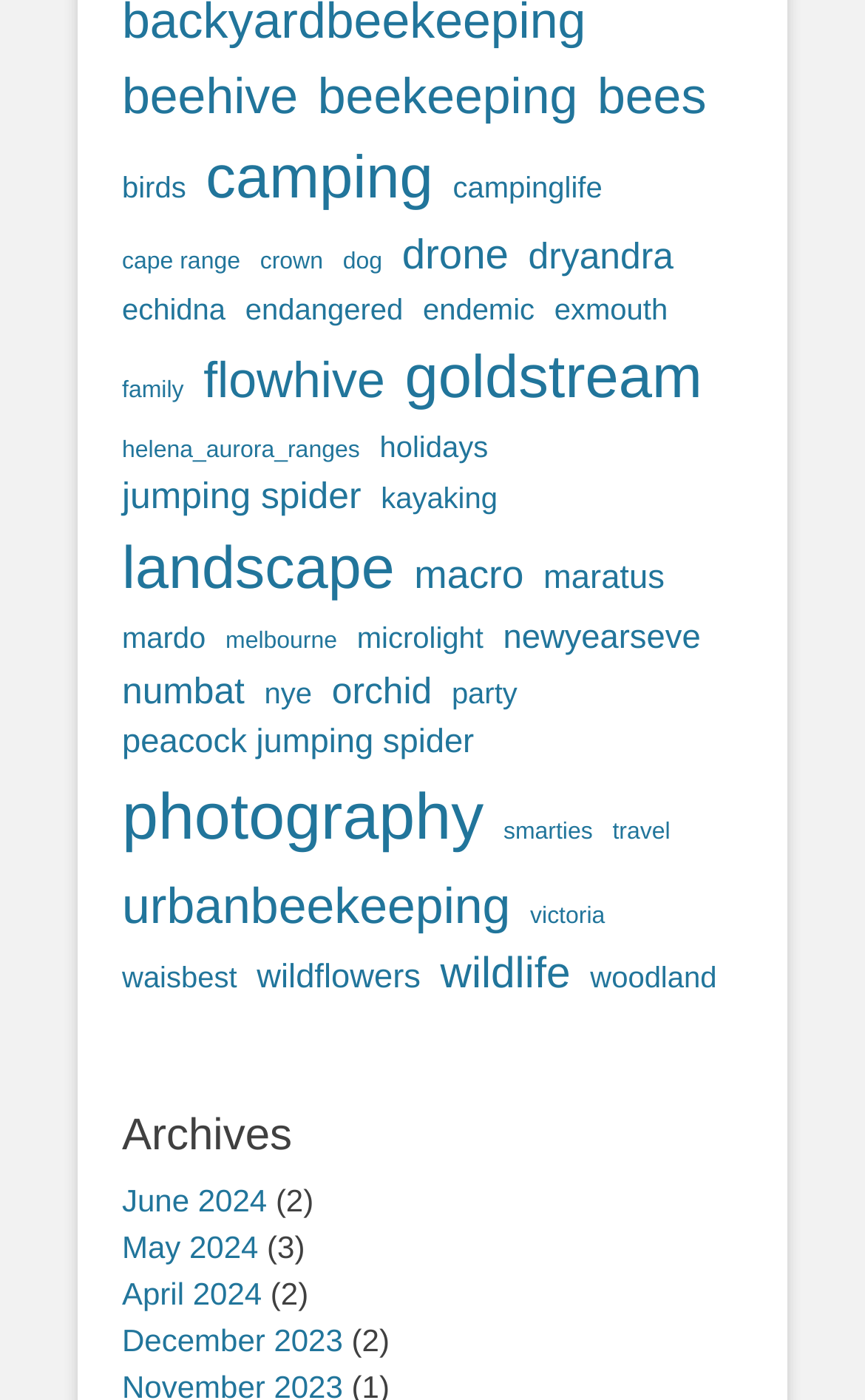Bounding box coordinates are specified in the format (top-left x, top-left y, bottom-right x, bottom-right y). All values are floating point numbers bounded between 0 and 1. Please provide the bounding box coordinate of the region this sentence describes: April 2024

[0.141, 0.912, 0.303, 0.937]